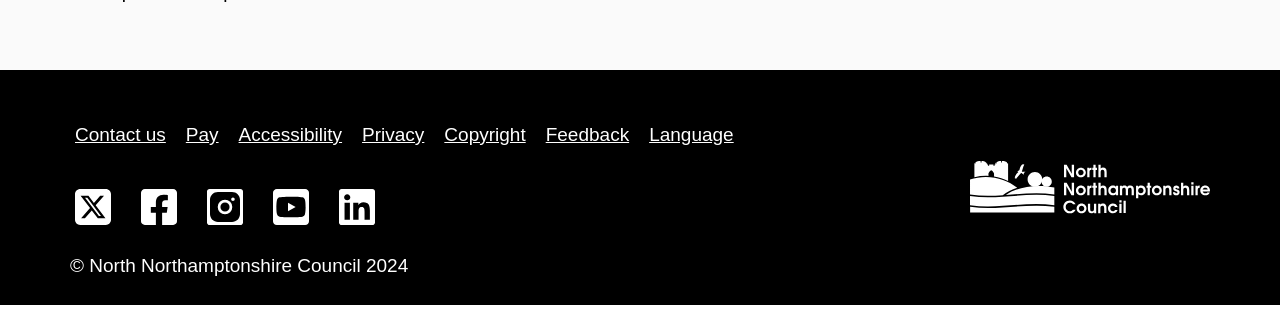How many links are available in the footer section?
Refer to the screenshot and answer in one word or phrase.

7